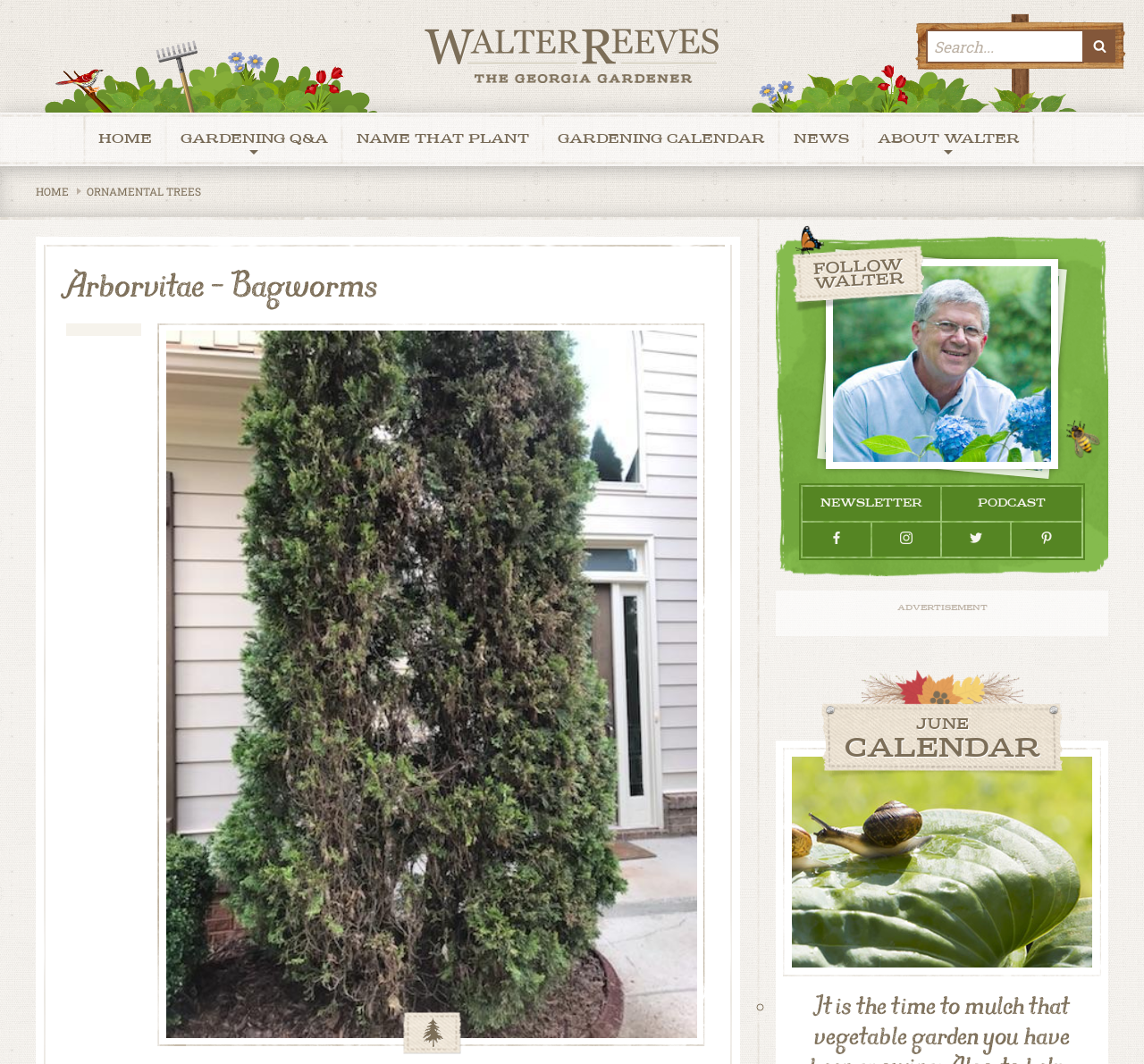Explain the webpage in detail.

This webpage is about gardening, specifically discussing arborvitae and bagworms. At the top, there is a navigation menu with links to different sections, including "HOME", "GARDENING Q&A", "NAME THAT PLANT", "GARDENING CALENDAR", "NEWS", and "ABOUT WALTER". Below the navigation menu, there is a search bar with a button labeled "SEARCH" and a small image next to it.

On the left side, there is a vertical menu with links to "HOME" and "ORNAMENTAL TREES". The main content of the page is headed by "Arborvitae – Bagworms" and features a large image that takes up most of the page. 

On the right side, there is a section headed by "FOLLOW WALTER" with three social media icons. Below that, there are links to "NEWSLETTER", "PODCAST", and four social media platforms. Further down, there is an advertisement section.

At the bottom of the page, there is a list with a single item, "JUNE CALENDAR", which is likely a gardening calendar for the month of June.